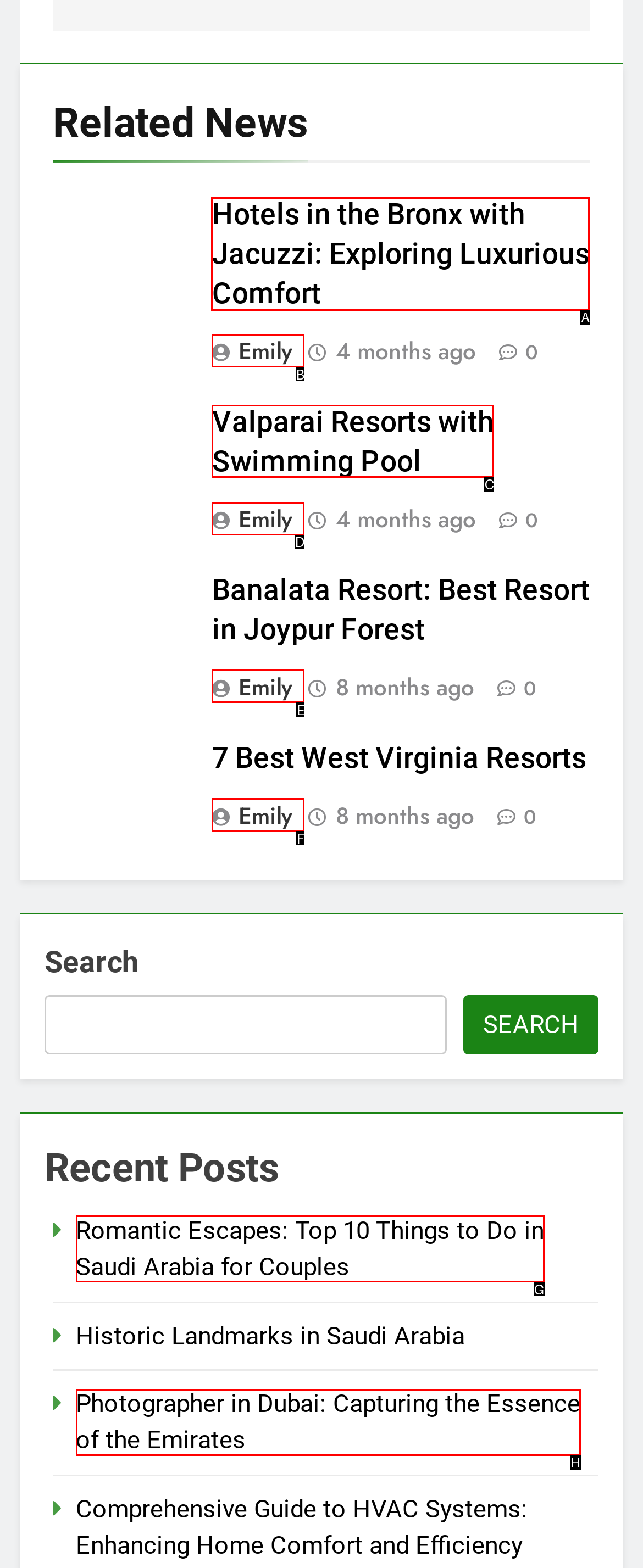Identify the HTML element to click to fulfill this task: Read about Hotels in the Bronx with Jacuzzi
Answer with the letter from the given choices.

A